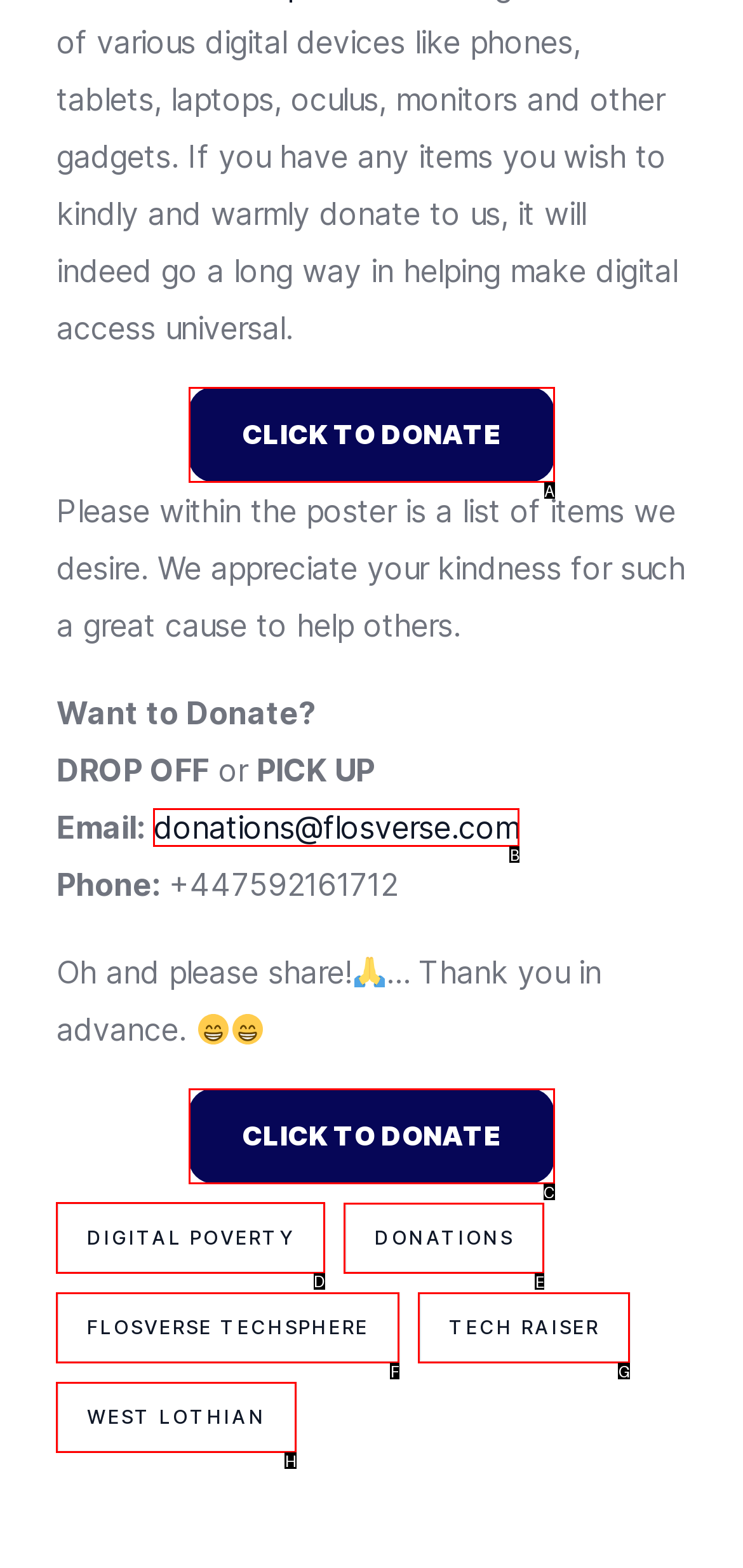Decide which letter you need to select to fulfill the task: Learn about digital poverty
Answer with the letter that matches the correct option directly.

D